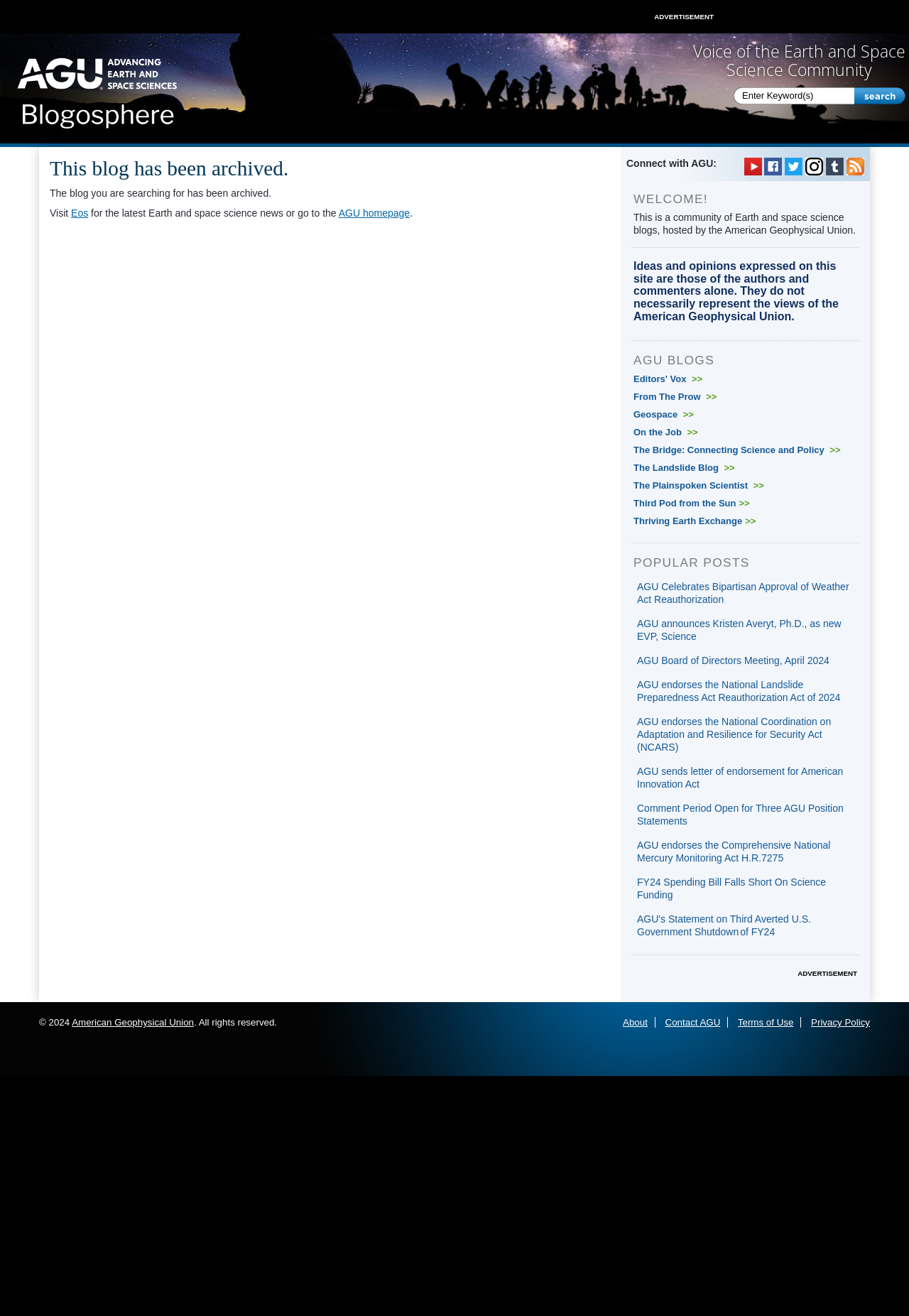What is the name of the blogosphere?
Using the information from the image, answer the question thoroughly.

The name of the blogosphere can be found in the link element with the text 'AGU Blogosphere' at the top left of the webpage.